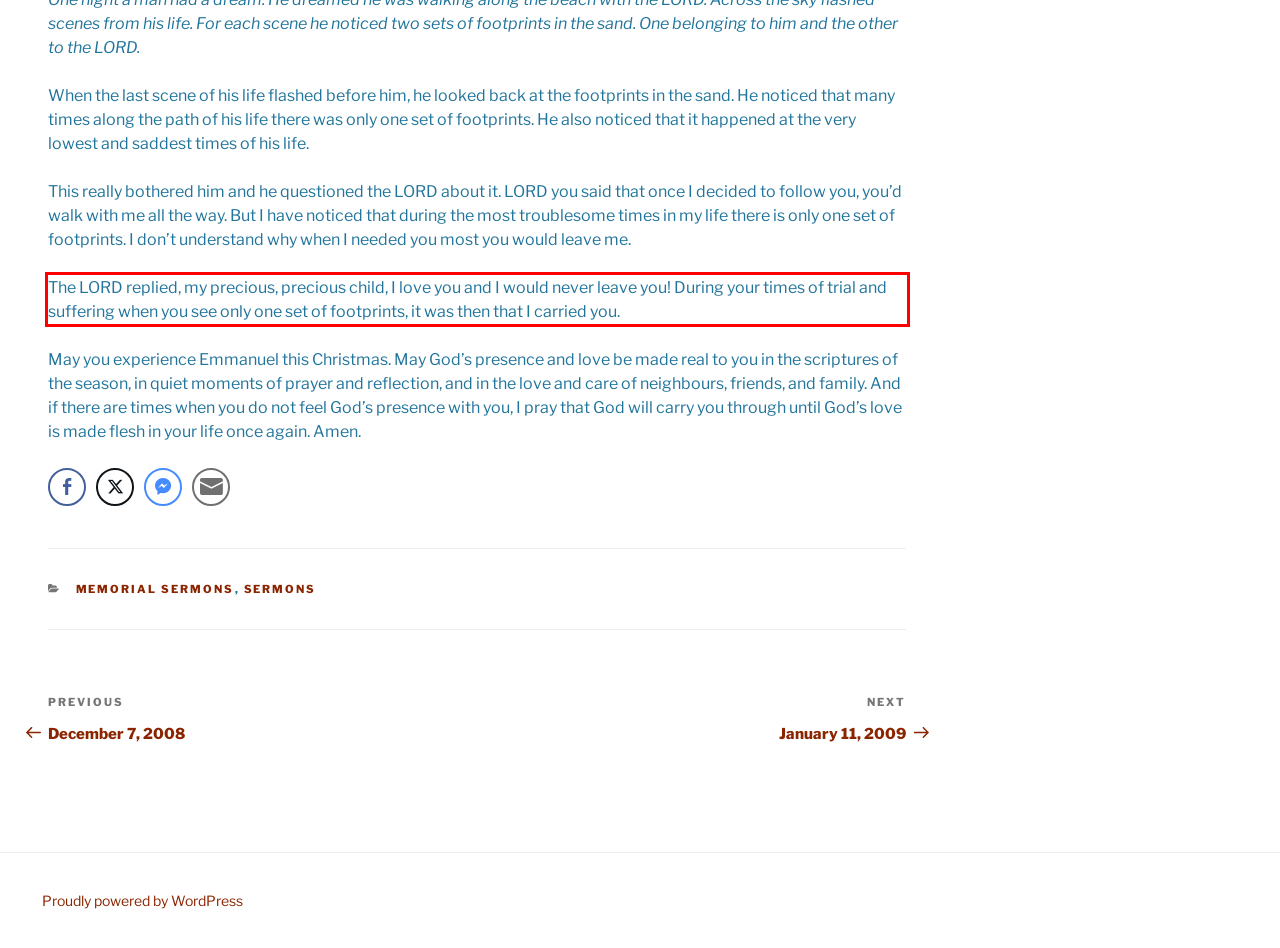Given a webpage screenshot with a red bounding box, perform OCR to read and deliver the text enclosed by the red bounding box.

The LORD replied, my precious, precious child, I love you and I would never leave you! During your times of trial and suffering when you see only one set of footprints, it was then that I carried you.